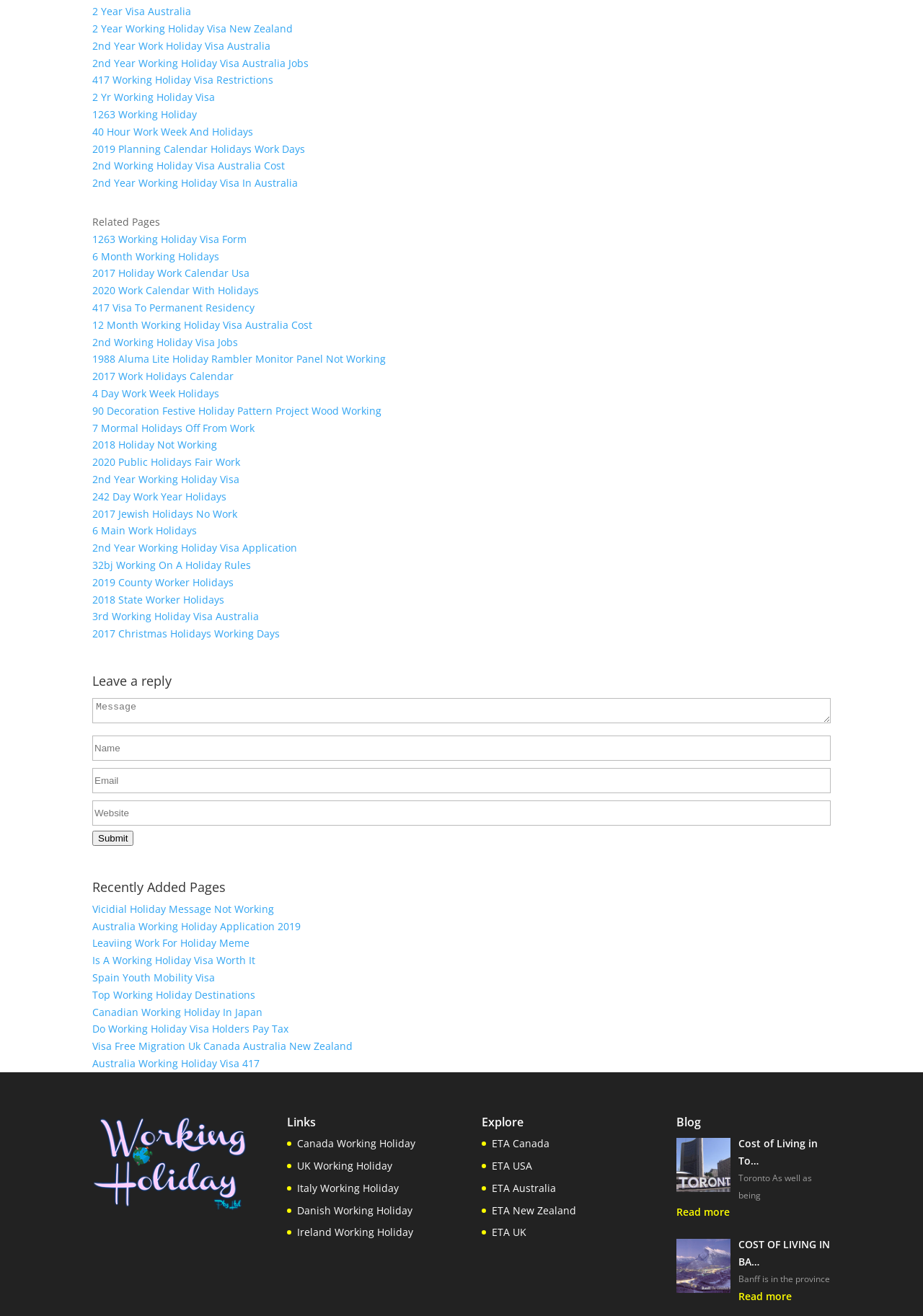Using the element description: "Log in", determine the bounding box coordinates for the specified UI element. The coordinates should be four float numbers between 0 and 1, [left, top, right, bottom].

None